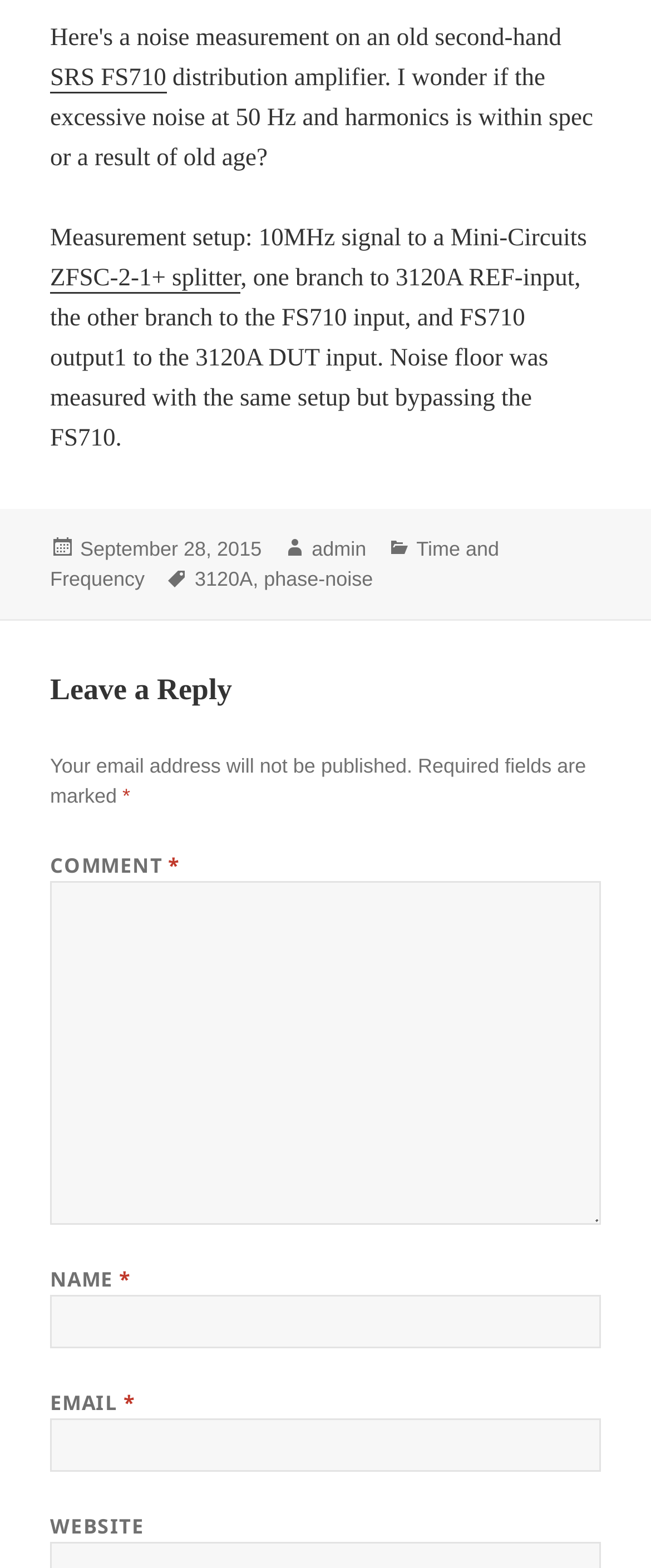Please identify the coordinates of the bounding box that should be clicked to fulfill this instruction: "Enter a comment in the text box".

[0.077, 0.562, 0.923, 0.781]